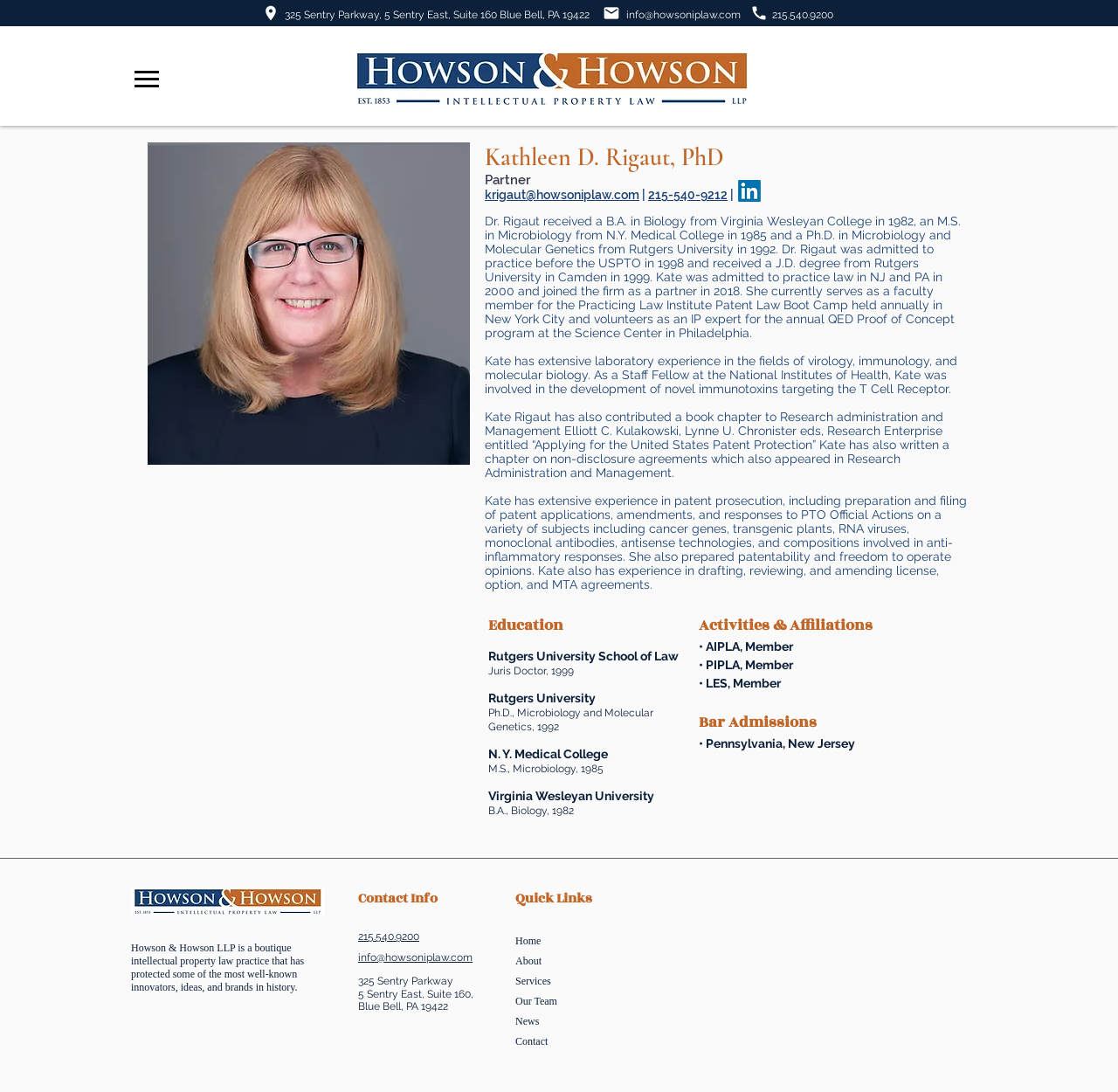What is the lawyer's experience in?
Using the image as a reference, answer the question in detail.

I found the experience of the lawyer in the section which mentions 'Kate has extensive experience in patent prosecution, including preparation and filing of patent applications, amendments, and responses to PTO Official Actions'.